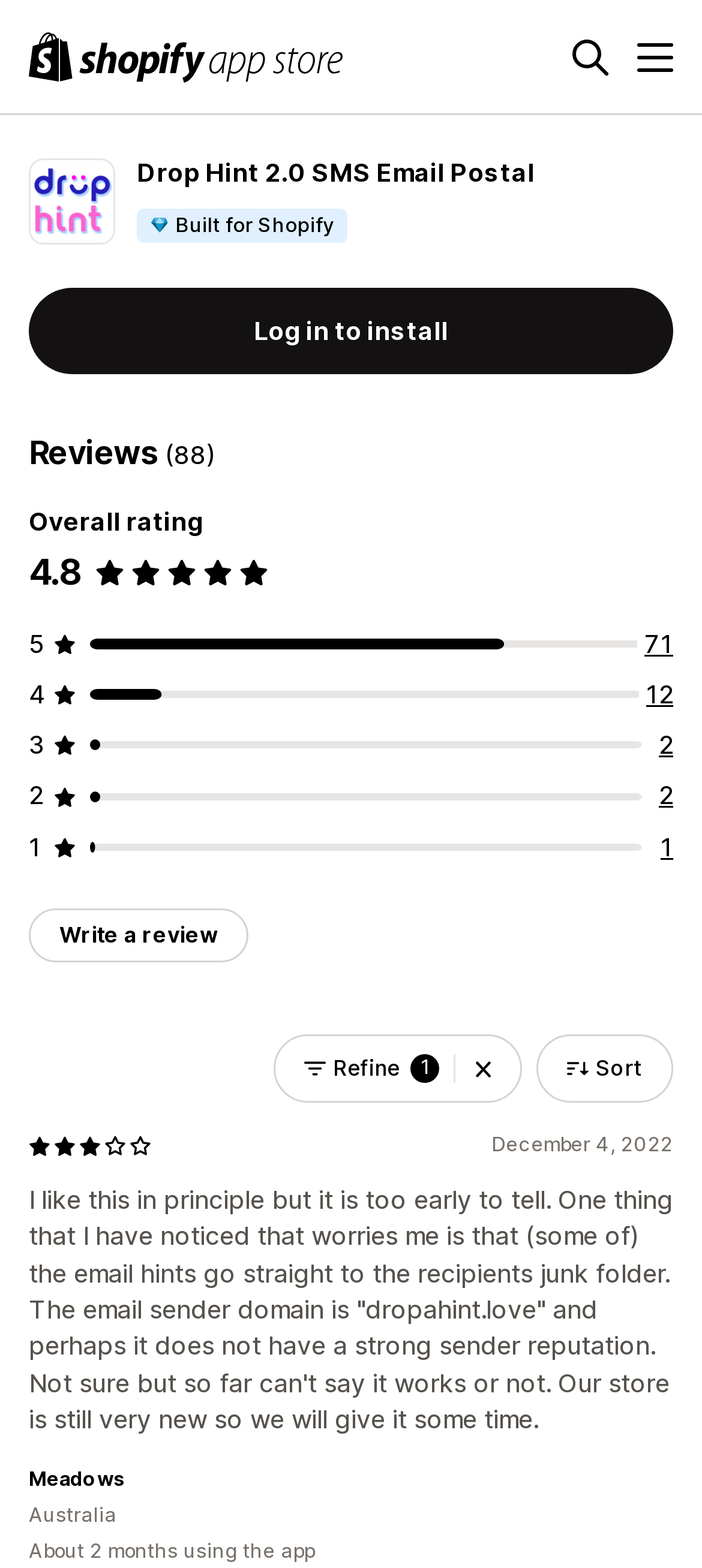Answer this question in one word or a short phrase: What is the country of the reviewer who wrote the review on December 4, 2022?

Australia